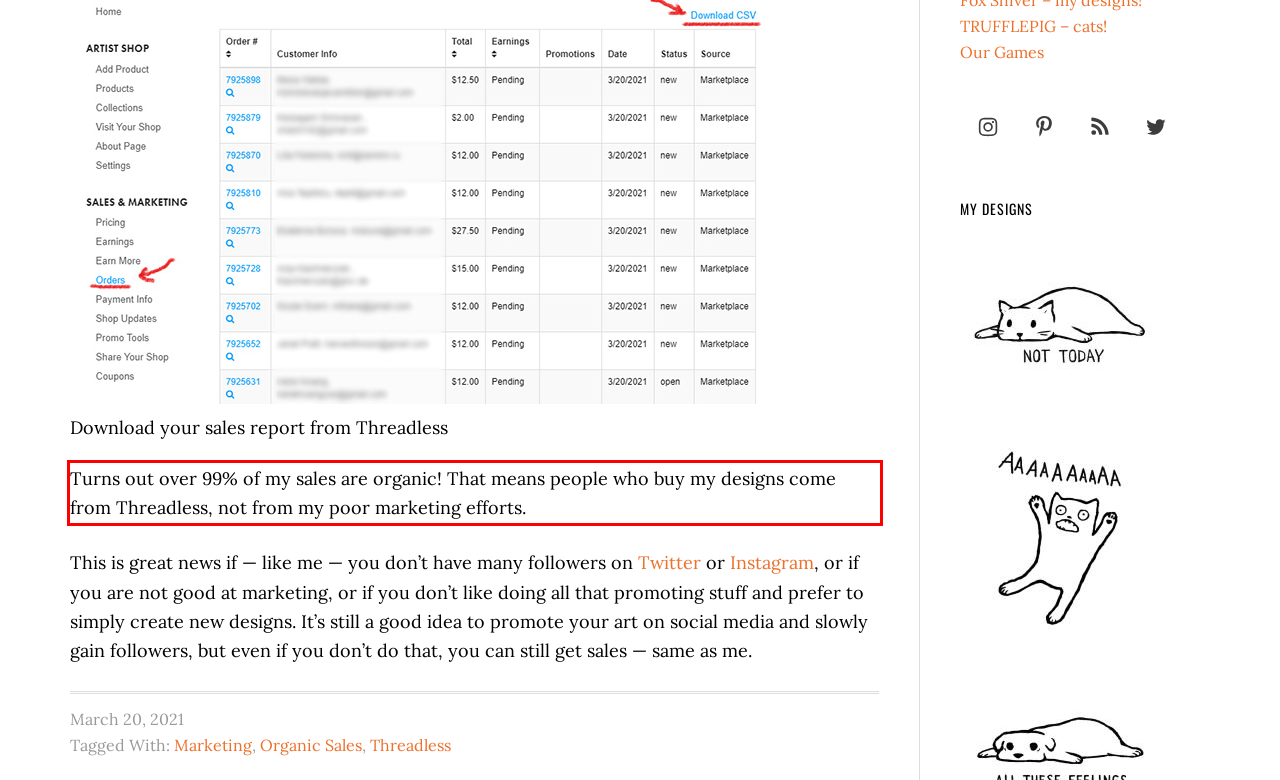Examine the screenshot of the webpage, locate the red bounding box, and generate the text contained within it.

Turns out over 99% of my sales are organic! That means people who buy my designs come from Threadless, not from my poor marketing efforts.